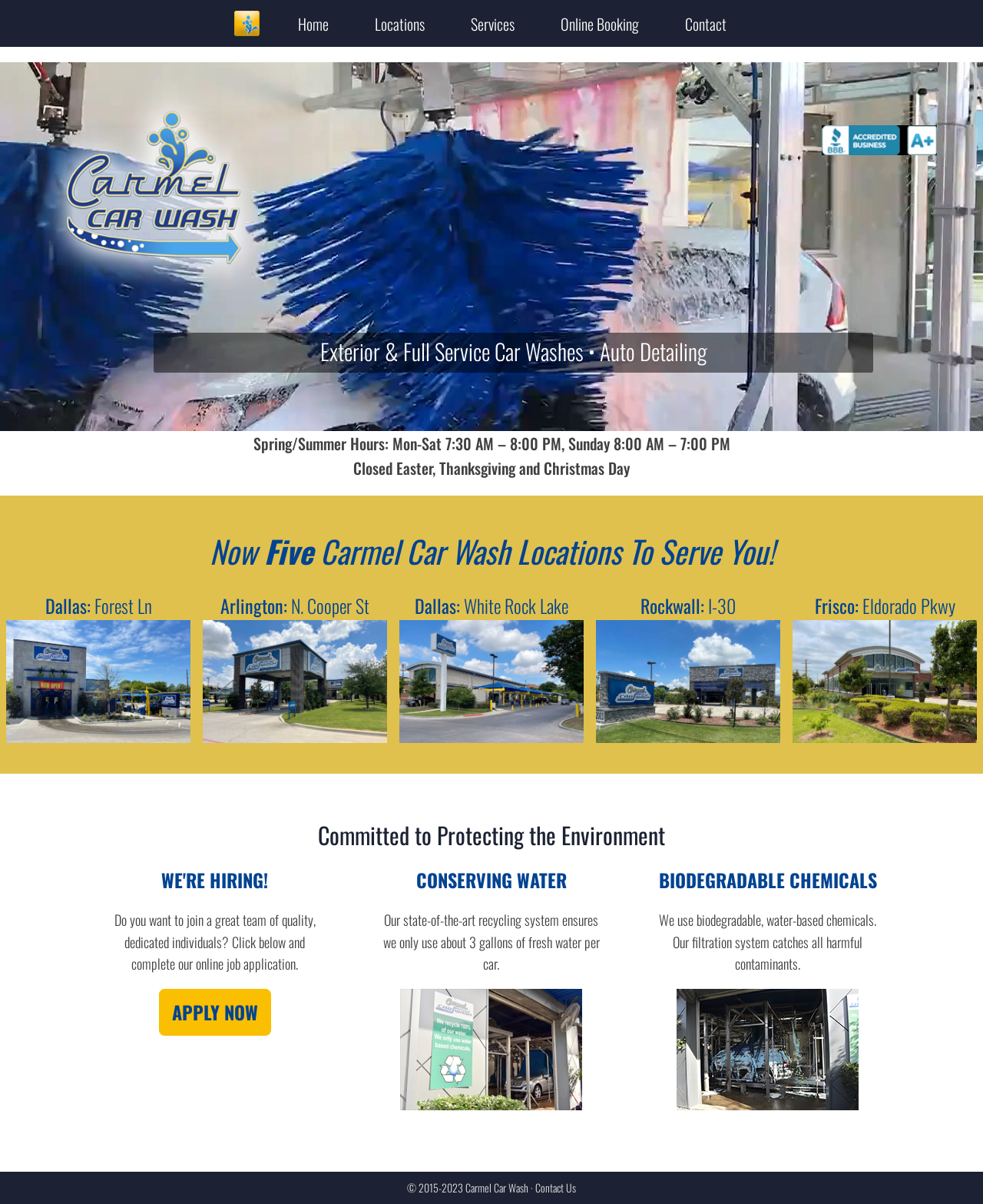How many locations does Carmel Car Wash have?
Please answer the question as detailed as possible based on the image.

I counted the number of links under the heading 'Now Five Carmel Car Wash Locations To Serve You!' and found that there are five locations: Dallas: Forest Ln, Arlington: N. Cooper St, Dallas: White Rock Lake, Rockwall: I-30, and Frisco: Eldorado Pkwy.